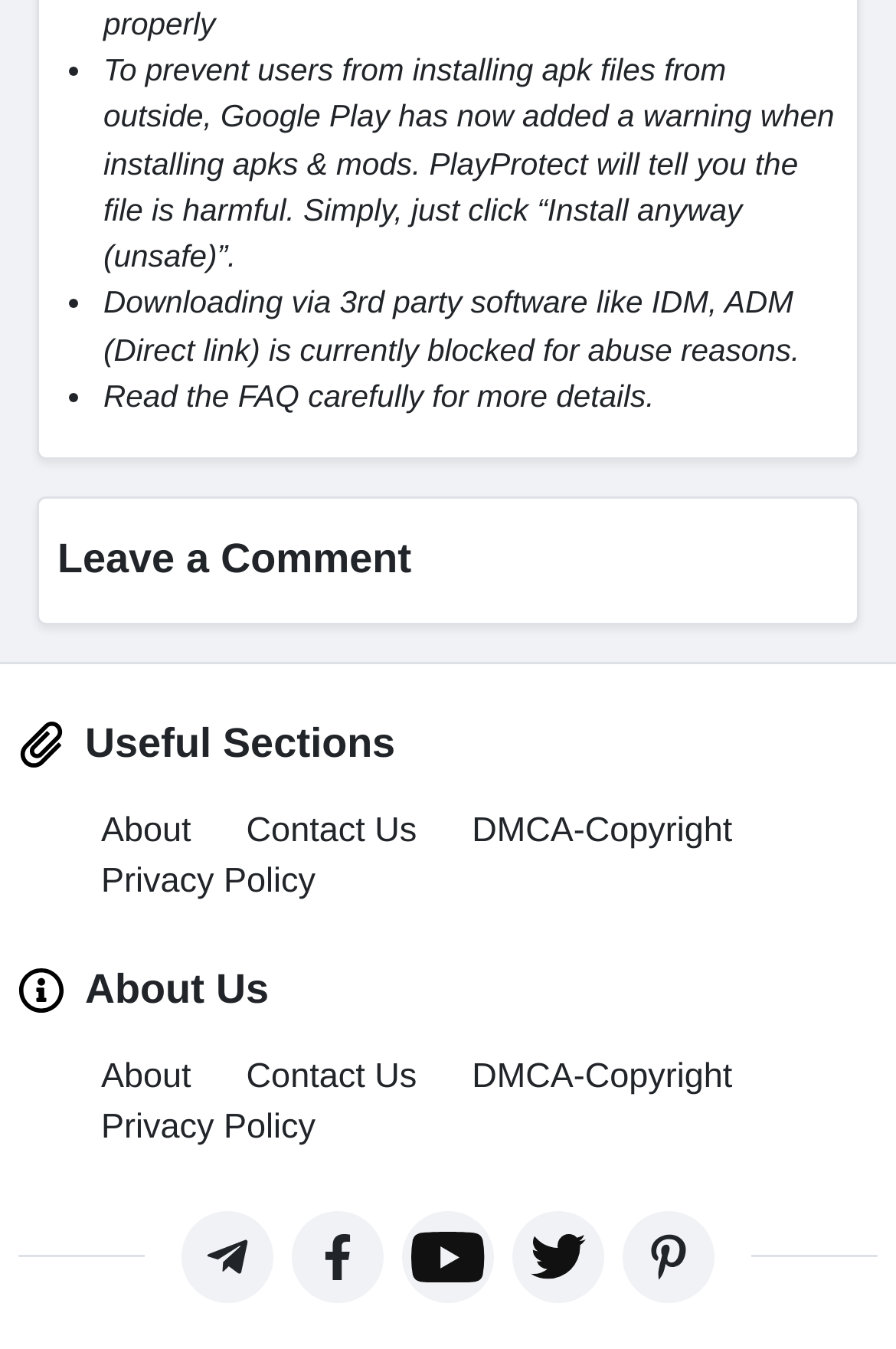What is blocked due to abuse reasons?
Please utilize the information in the image to give a detailed response to the question.

According to the text, downloading via 3rd party software like IDM, ADM (Direct link) is currently blocked for abuse reasons.